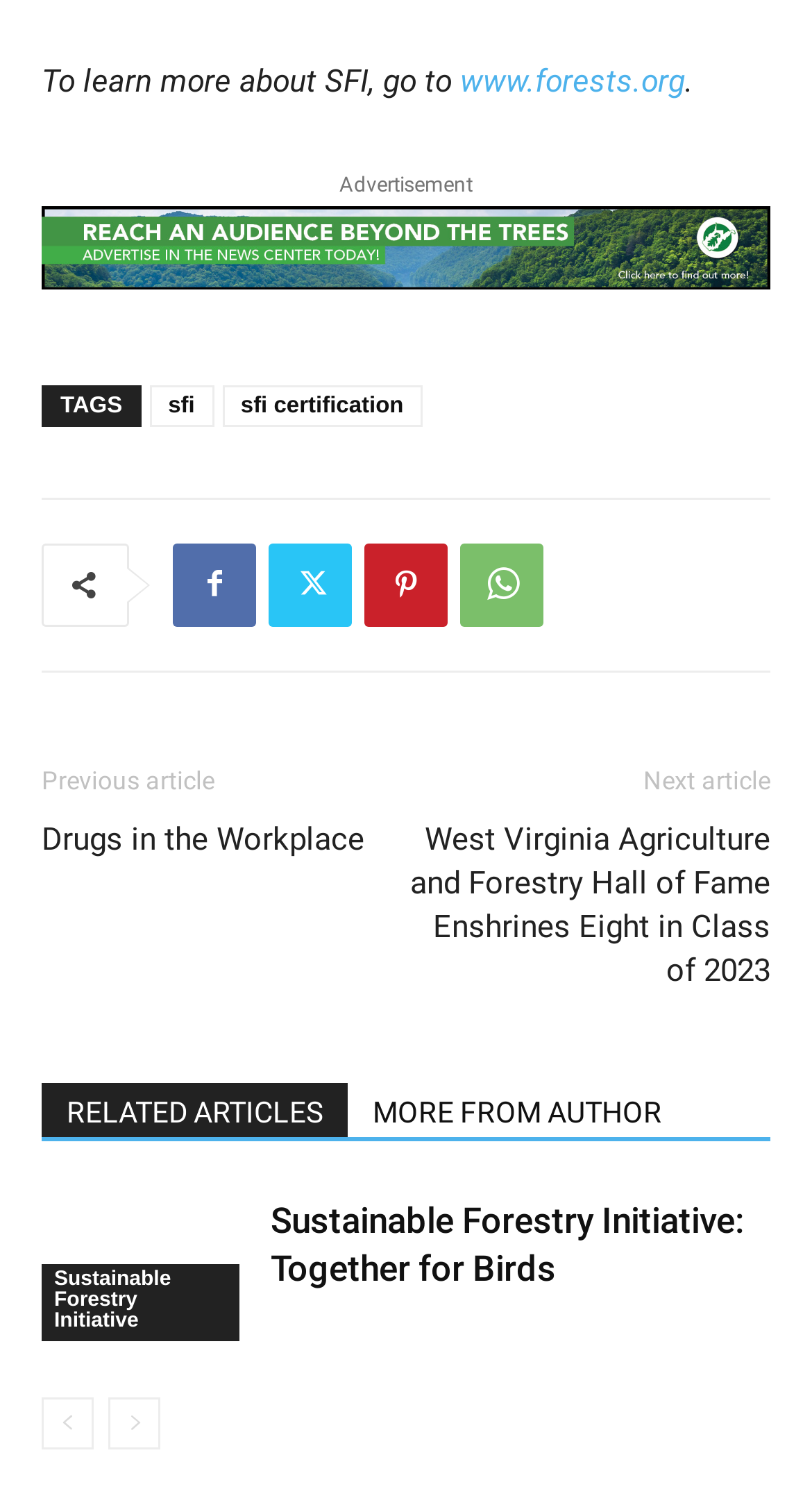What is the text of the first related article?
With the help of the image, please provide a detailed response to the question.

I looked at the 'RELATED ARTICLES MORE FROM AUTHOR' section and found the first related article link, which has the text 'Drugs in the Workplace'.